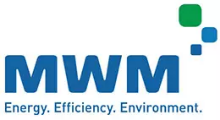Provide a thorough description of the image.

The image features the logo of MWM, a prominent brand known for its expertise in energy solutions. The logo prominently displays the acronym "MWM" in bold blue letters, signifying strength and reliability. Below the acronym, the words "Energy. Efficiency. Environment." are presented, highlighting the company’s commitment to sustainable energy practices. Accompanying the text are green and blue graphical elements, suggesting innovation and a focus on environmental impact. This logo encapsulates MWM's identity as a leader in distributed energy solutions and reflects its dedication to providing efficient and eco-friendly technologies.